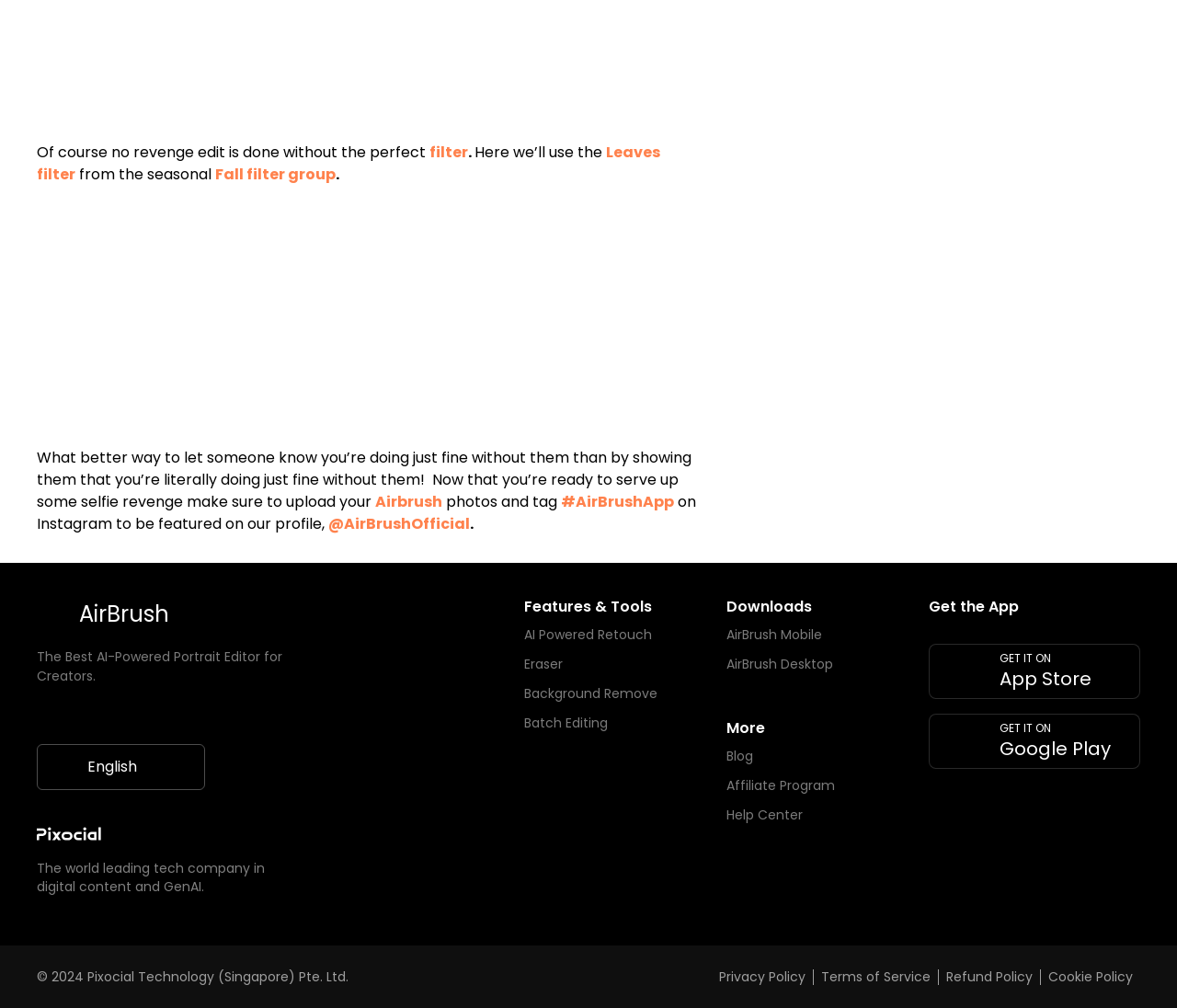For the element described, predict the bounding box coordinates as (top-left x, top-left y, bottom-right x, bottom-right y). All values should be between 0 and 1. Element description: Blog

[0.617, 0.741, 0.64, 0.76]